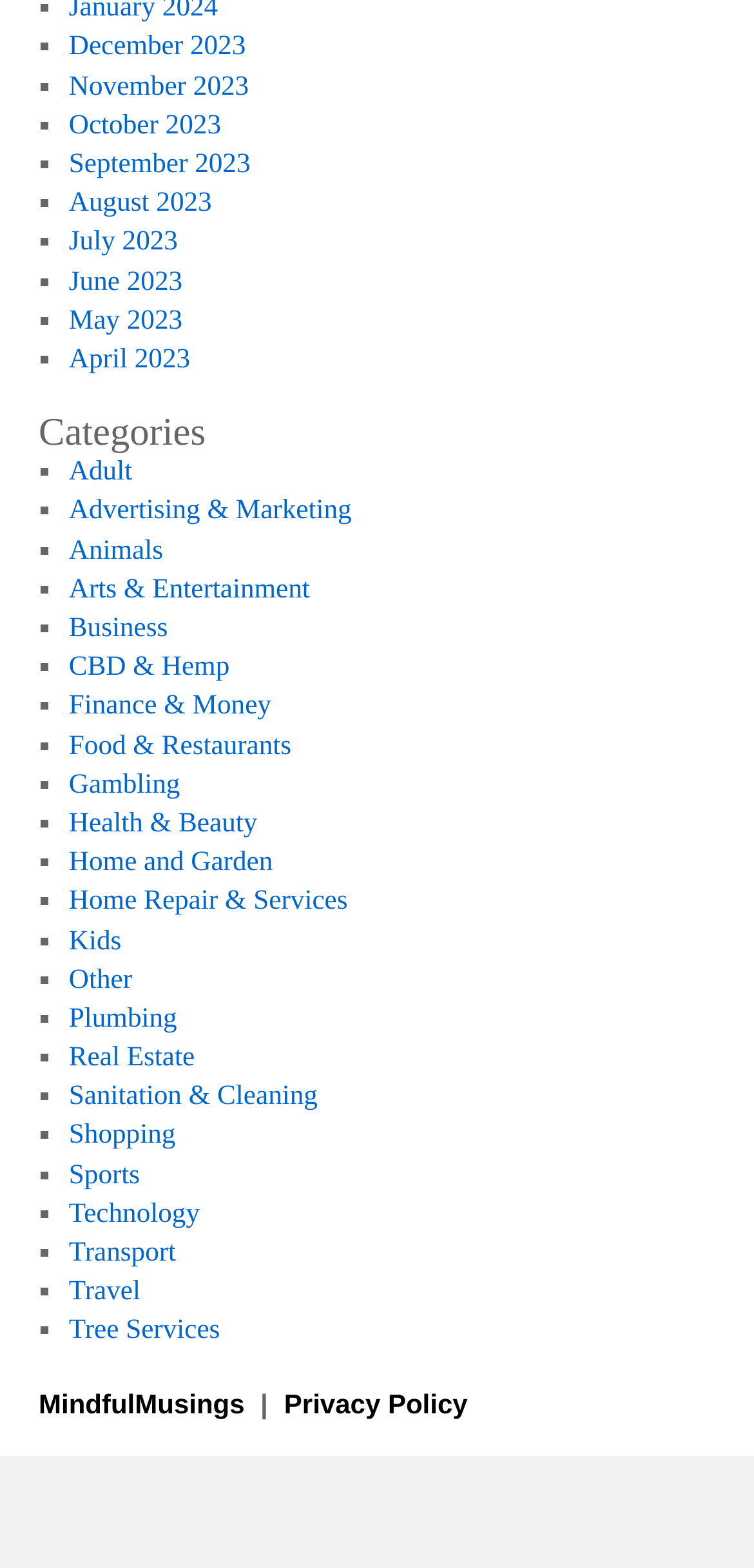Determine the bounding box coordinates of the target area to click to execute the following instruction: "Check out Restaurant Week in Chinatown."

None